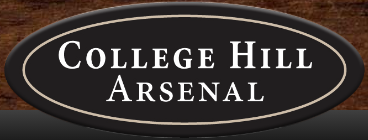Provide a thorough and detailed response to the question by examining the image: 
What industry is College Hill Arsenal associated with?

The design of the logo reflects a focus on heritage and craftsmanship, likely associated with firearms or historical weaponry, which suggests that College Hill Arsenal is a reputable source for collectible items from the firearm industry.